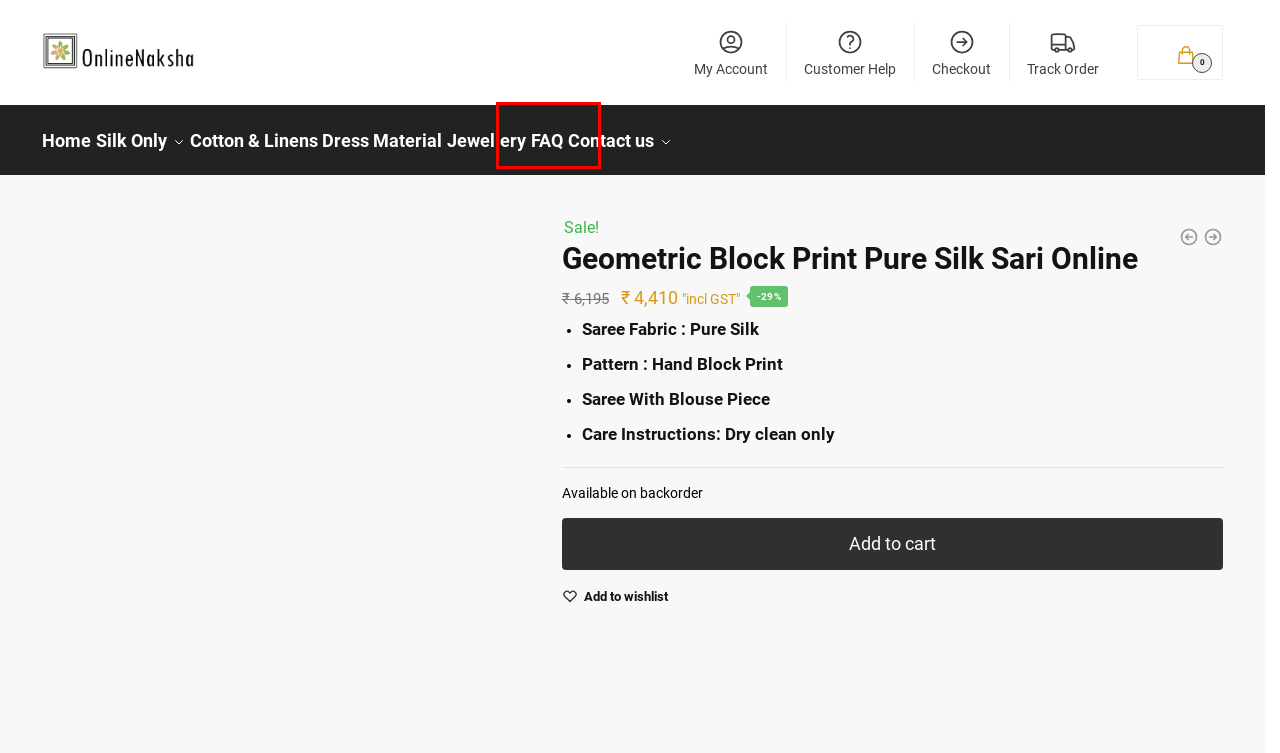Evaluate the webpage screenshot and identify the element within the red bounding box. Select the webpage description that best fits the new webpage after clicking the highlighted element. Here are the candidates:
A. Frequently Asked Questions And Answers | Online Naksha
B. Contact Us | Online Naksha
C. Exquisite Hand-Painted Jewelry In India - Online Naksha
D. My Account | Online Naksha
E. Buy Dress Material Online In India - Online Naksha
F. Customer Help | Online Naksha
G. Cart Page | Online Naksha
H. Cotton Sarees | Bengal Tant Sarees | Online Naksha

C